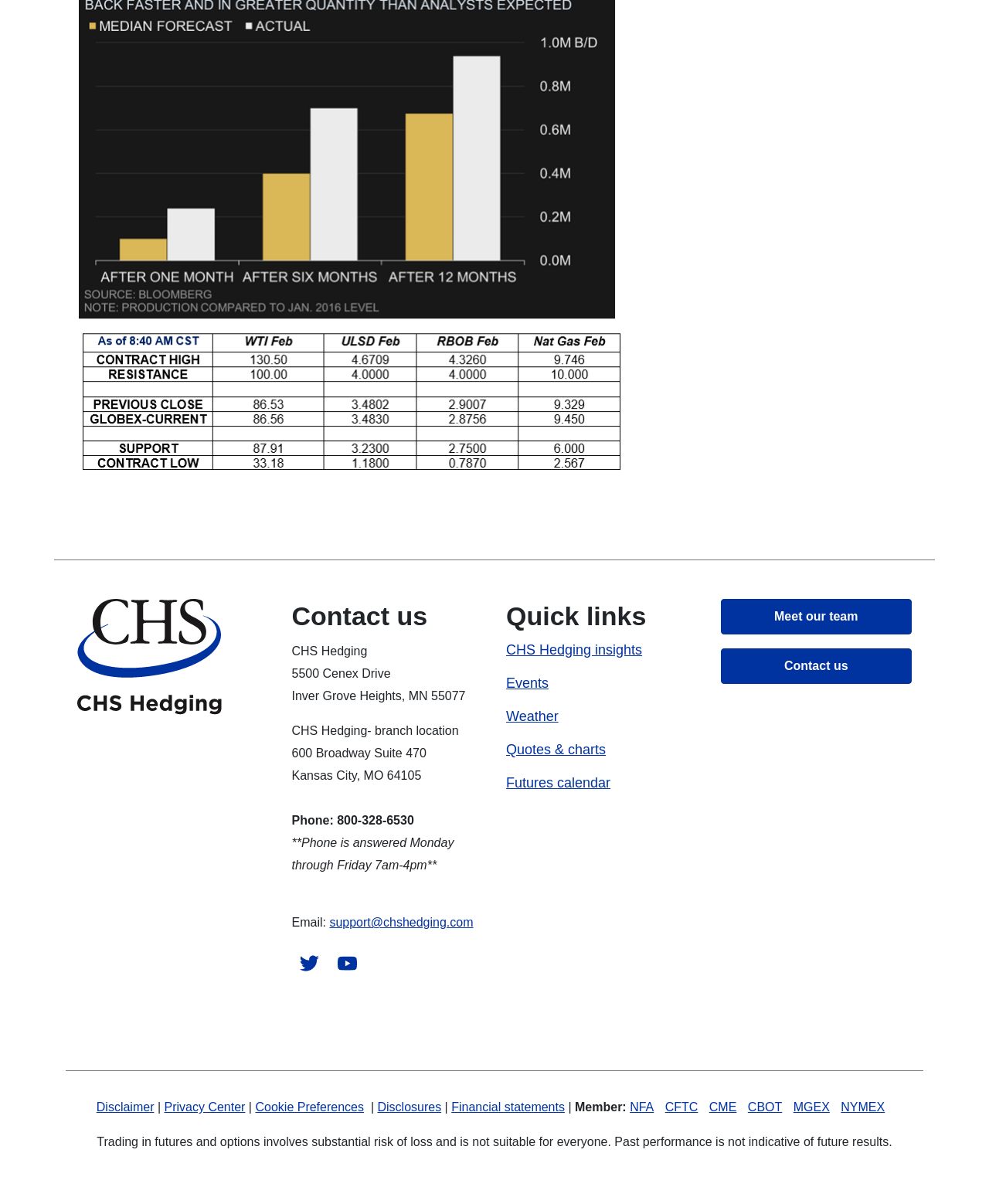Determine the bounding box coordinates for the area that needs to be clicked to fulfill this task: "Visit the CHS Hedging insights page". The coordinates must be given as four float numbers between 0 and 1, i.e., [left, top, right, bottom].

[0.512, 0.533, 0.649, 0.546]